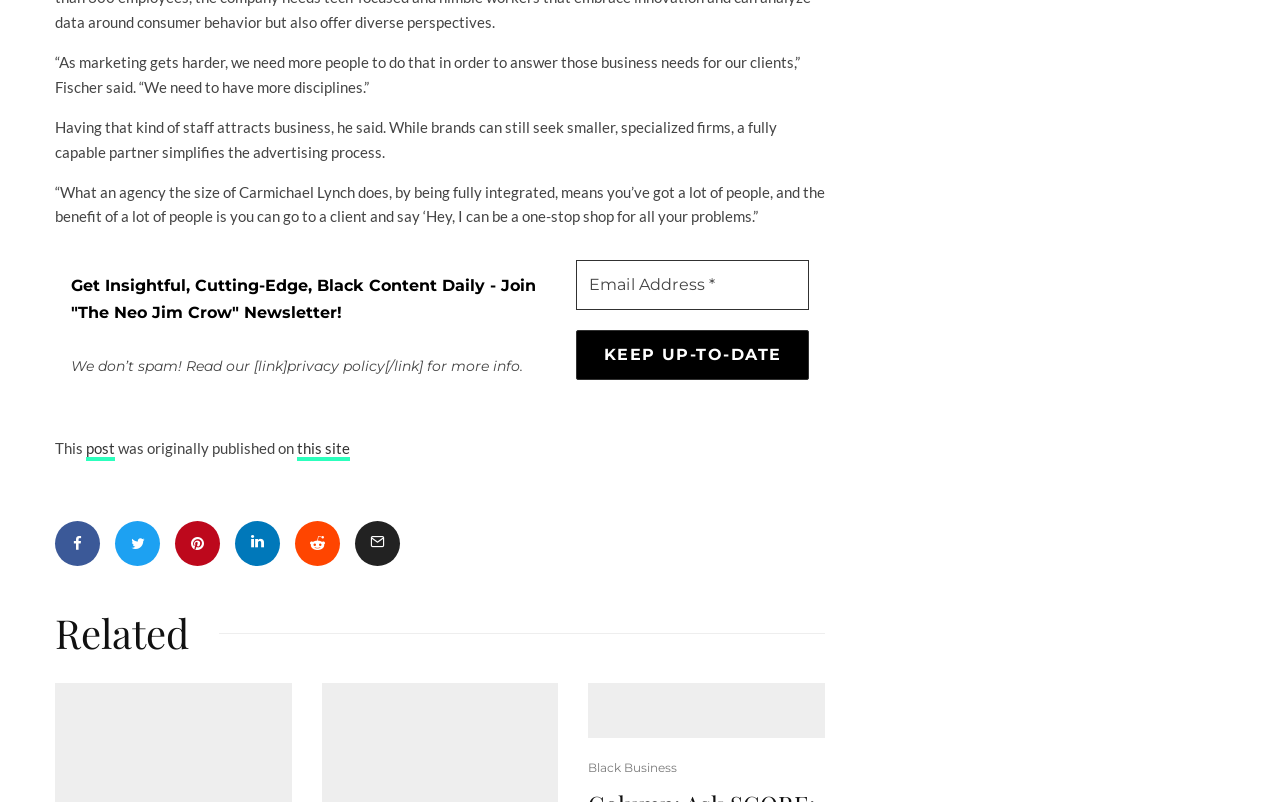Please identify the bounding box coordinates for the region that you need to click to follow this instruction: "Click the 'Keep Up-to-date' button".

[0.45, 0.412, 0.632, 0.474]